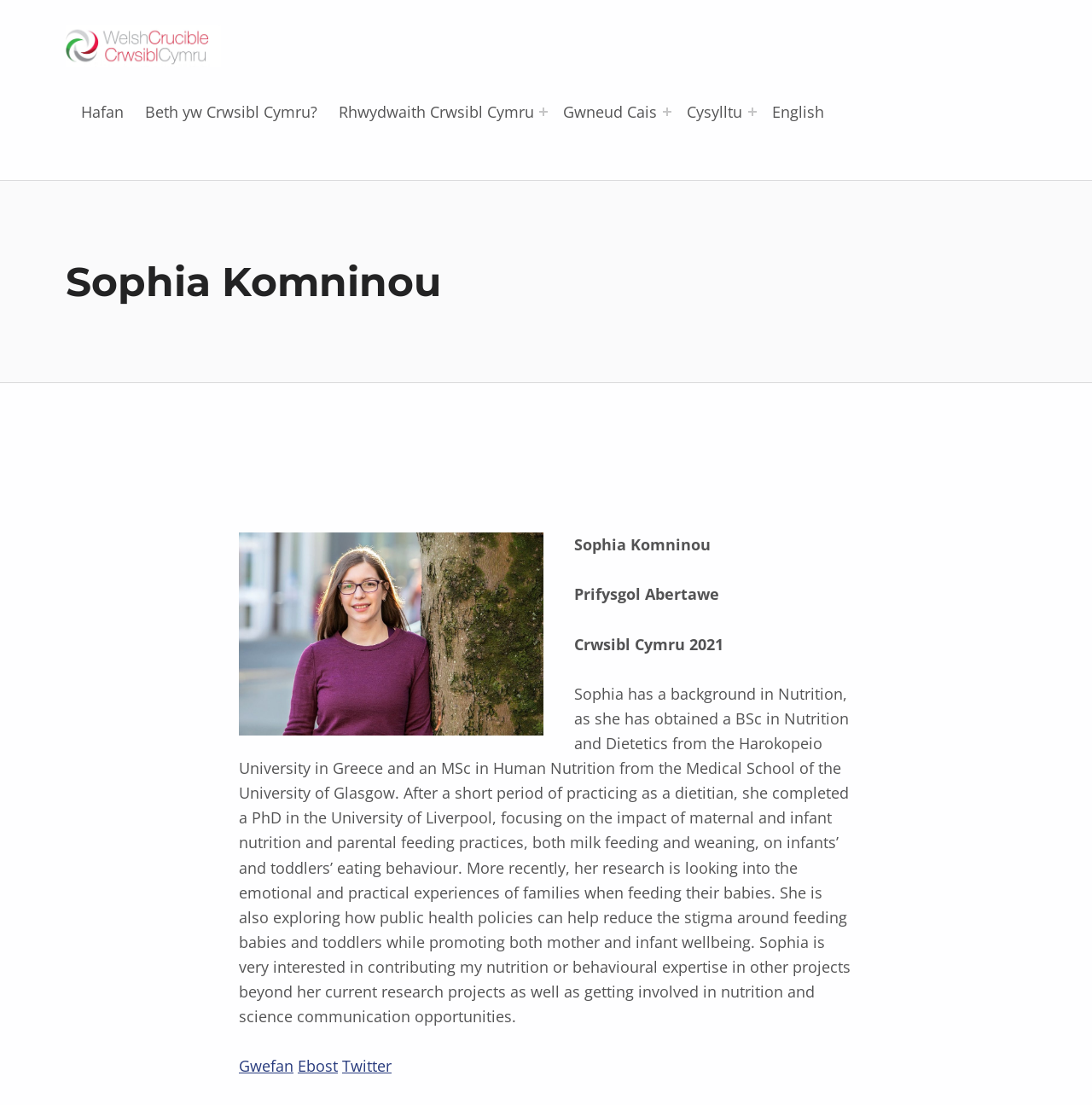Provide the bounding box coordinates of the UI element that matches the description: "Beth yw Crwsibl Cymru?".

[0.127, 0.08, 0.296, 0.121]